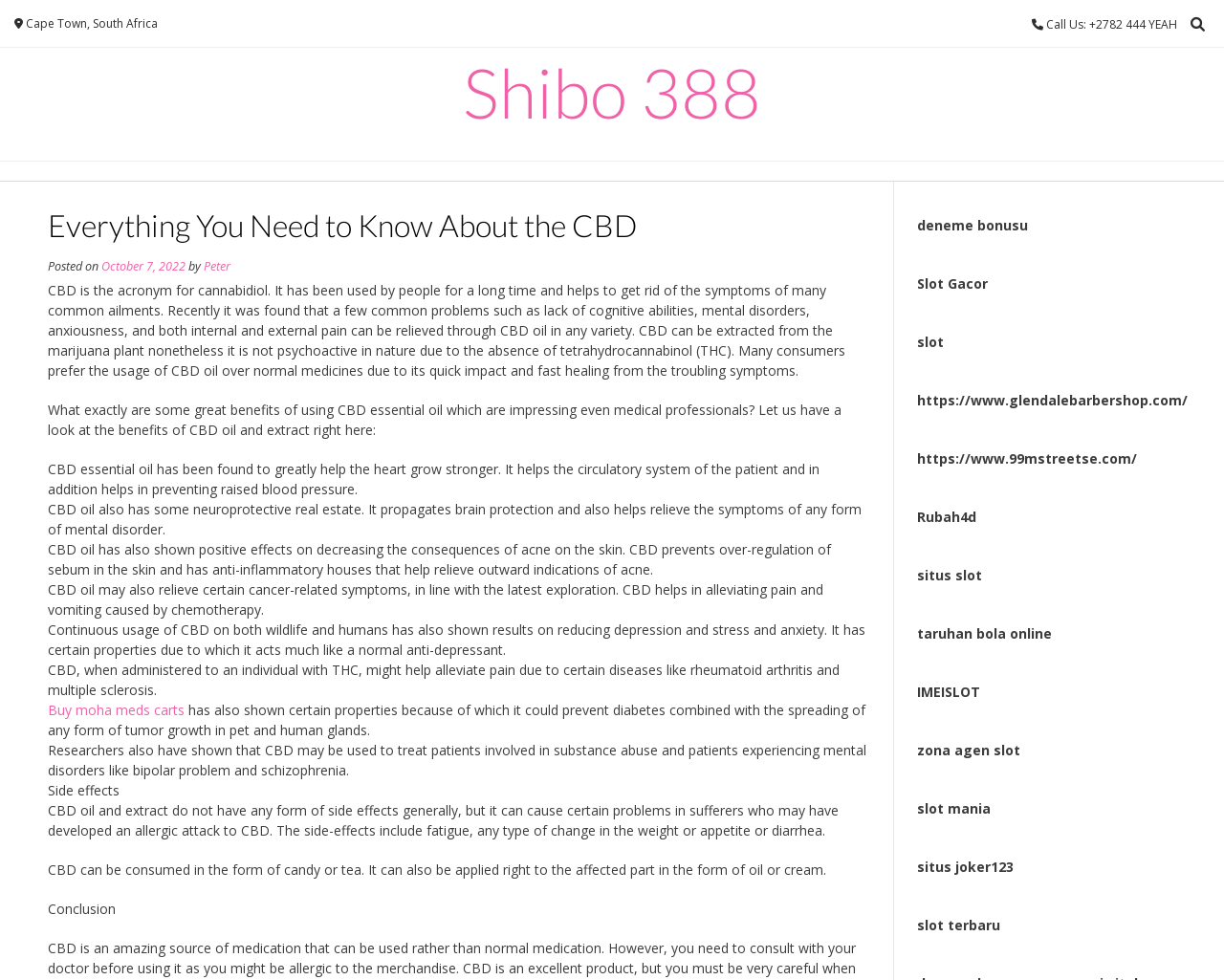Please mark the clickable region by giving the bounding box coordinates needed to complete this instruction: "Call the phone number".

[0.852, 0.017, 0.962, 0.033]